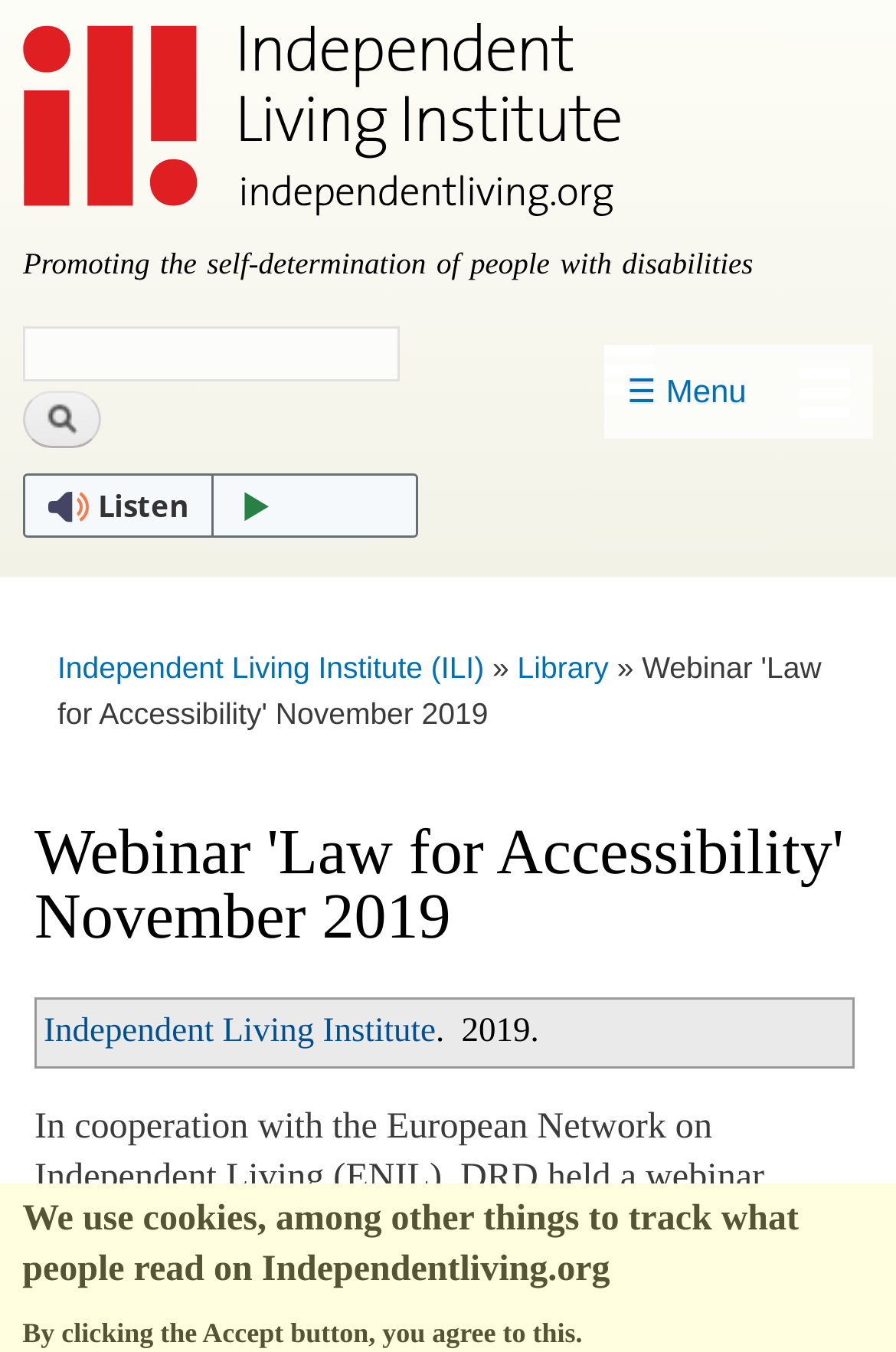Please identify the bounding box coordinates for the region that you need to click to follow this instruction: "Search for something".

[0.026, 0.241, 0.446, 0.281]